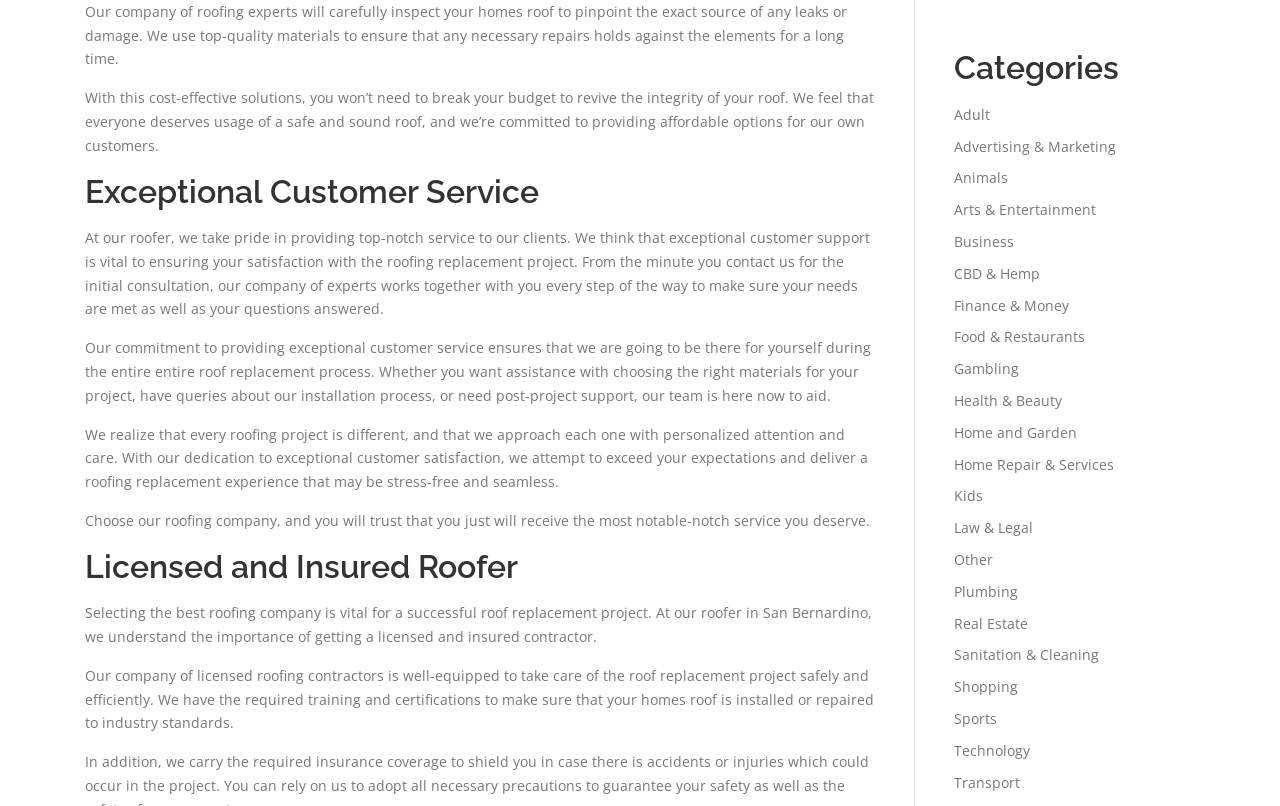Identify the bounding box coordinates of the section that should be clicked to achieve the task described: "Click on 'Plumbing'".

[0.745, 0.722, 0.795, 0.745]